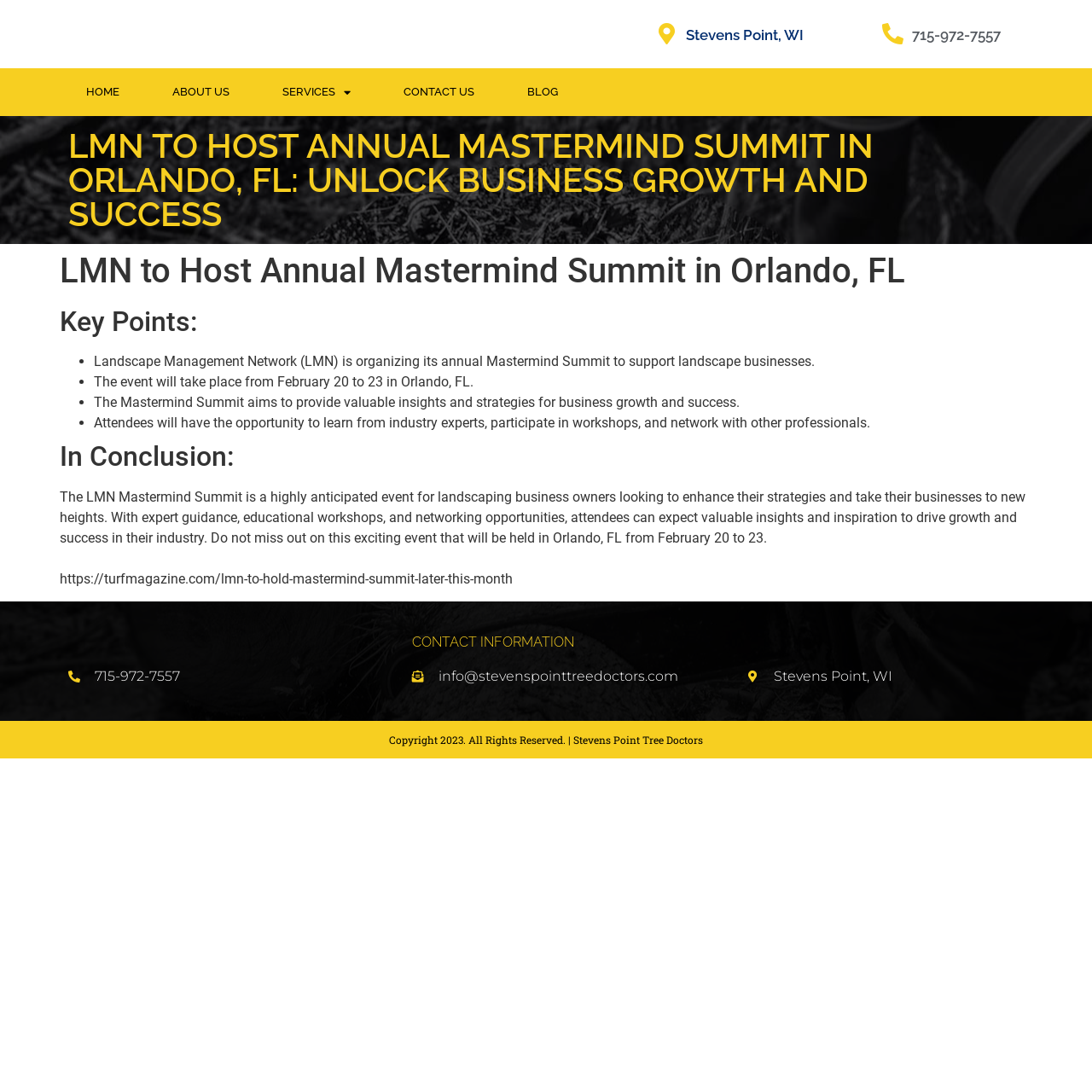Locate the bounding box coordinates of the element's region that should be clicked to carry out the following instruction: "Call the phone number". The coordinates need to be four float numbers between 0 and 1, i.e., [left, top, right, bottom].

[0.836, 0.024, 0.917, 0.04]